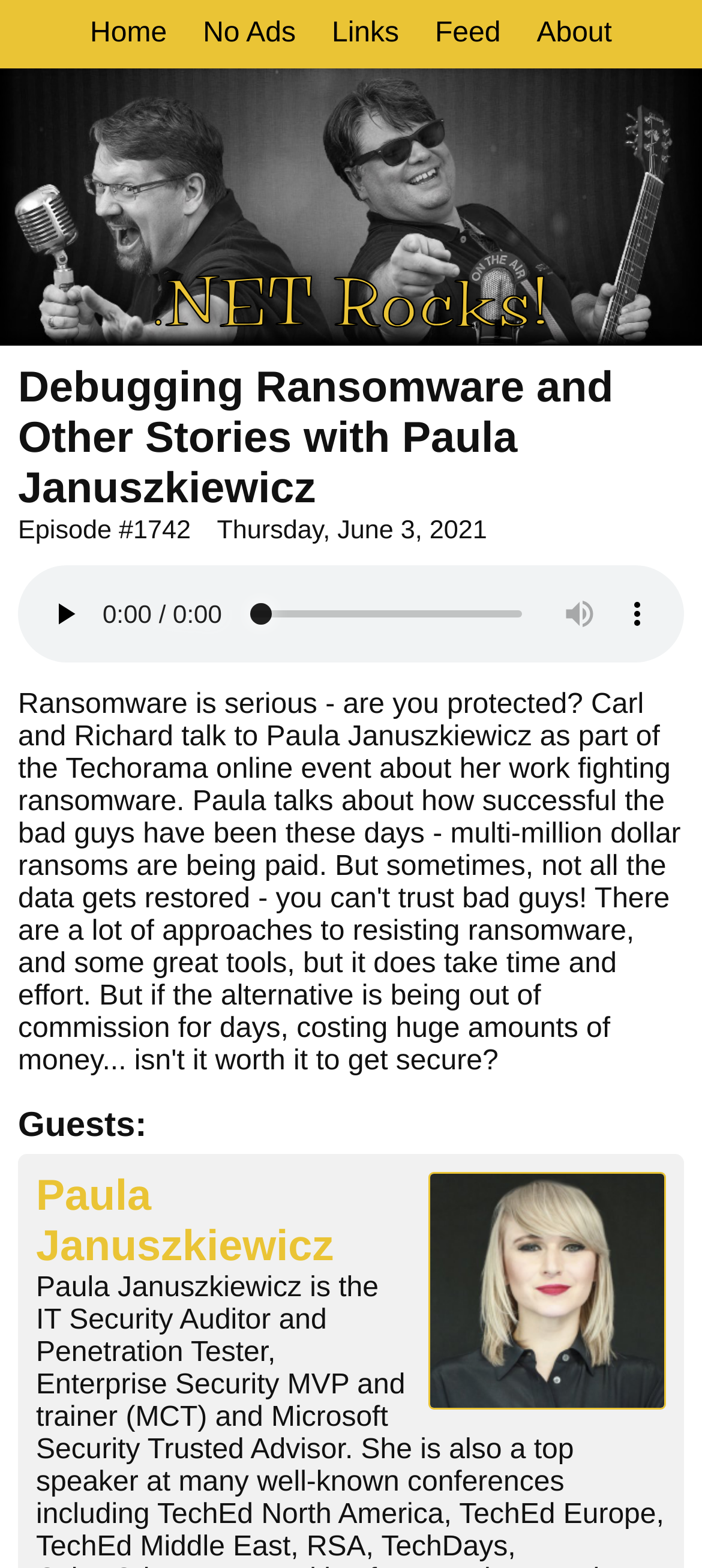Is there an image on the page?
Based on the screenshot, provide your answer in one word or phrase.

Yes